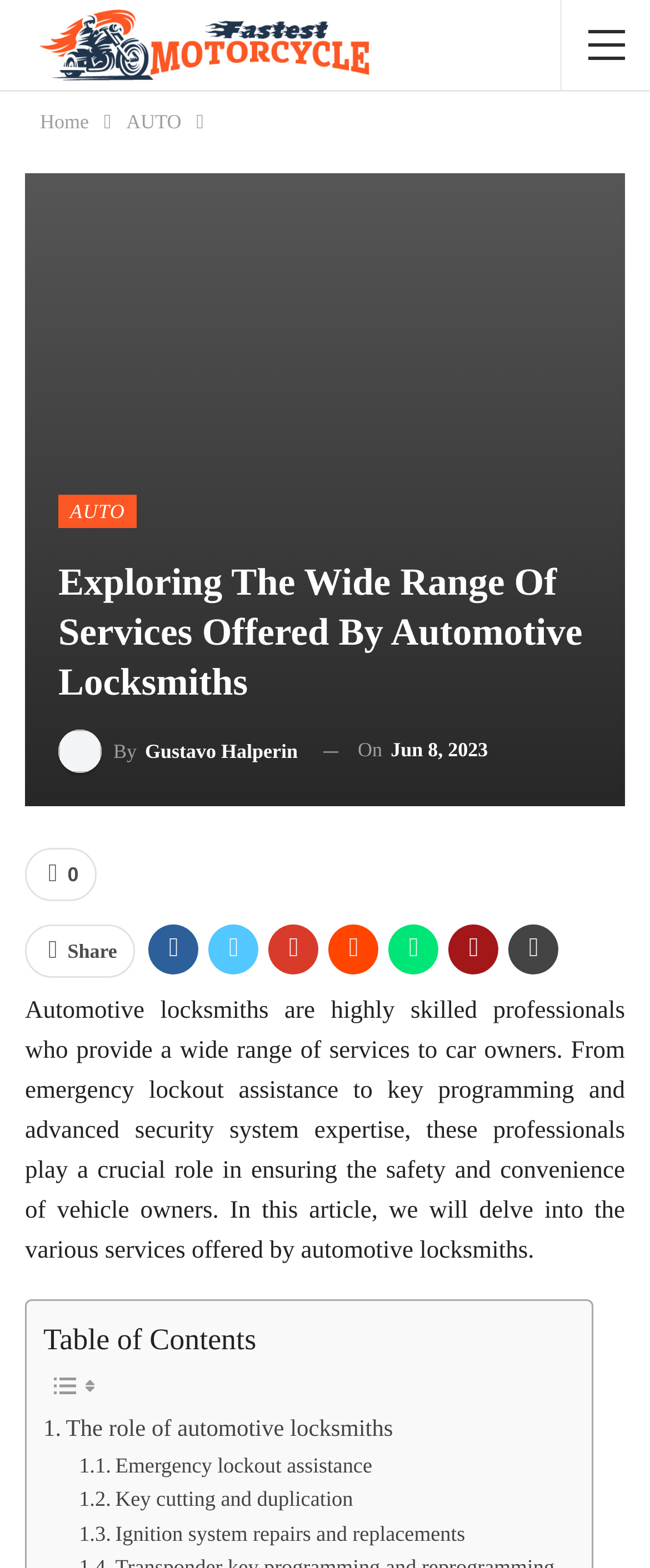What is the author of this article?
Kindly give a detailed and elaborate answer to the question.

The author of this article can be found by looking at the link 'By Gustavo Halperin' which is located below the main heading 'Exploring The Wide Range Of Services Offered By Automotive Locksmiths'.